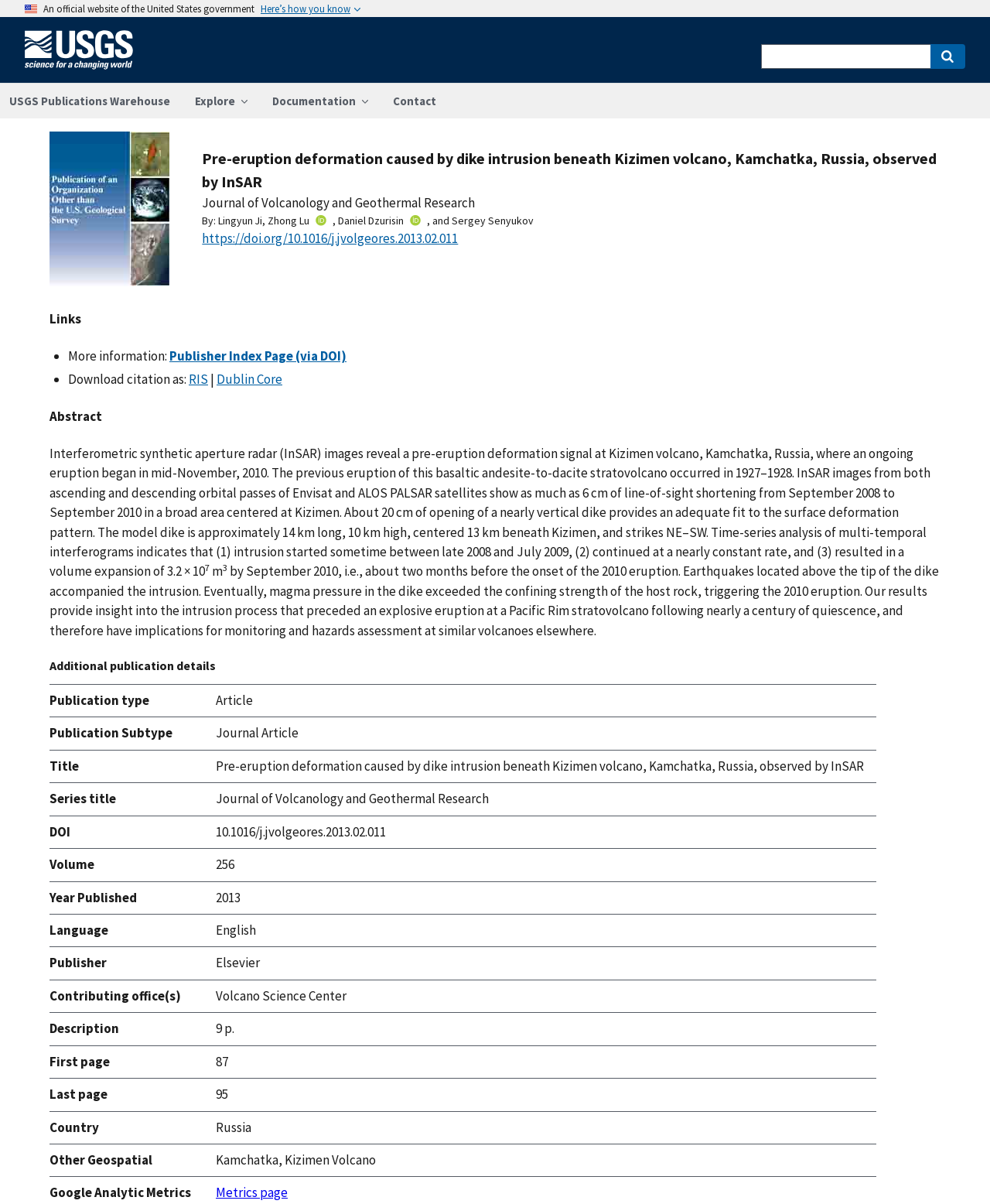Find the bounding box coordinates of the element to click in order to complete the given instruction: "Click the 'Home' link."

[0.025, 0.05, 0.147, 0.064]